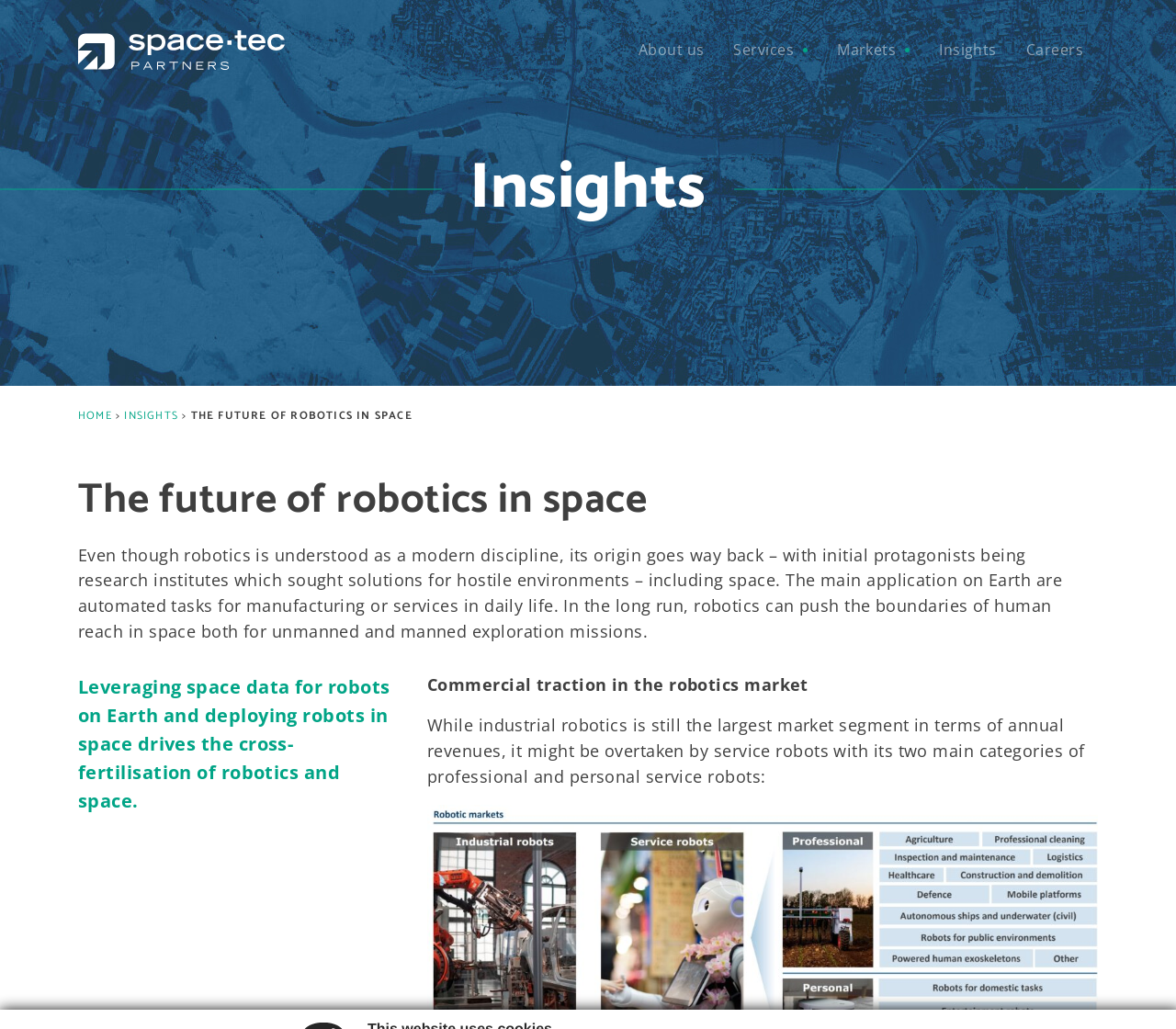Determine the bounding box coordinates for the element that should be clicked to follow this instruction: "Explore the INSIGHTS section". The coordinates should be given as four float numbers between 0 and 1, in the format [left, top, right, bottom].

[0.106, 0.396, 0.152, 0.412]